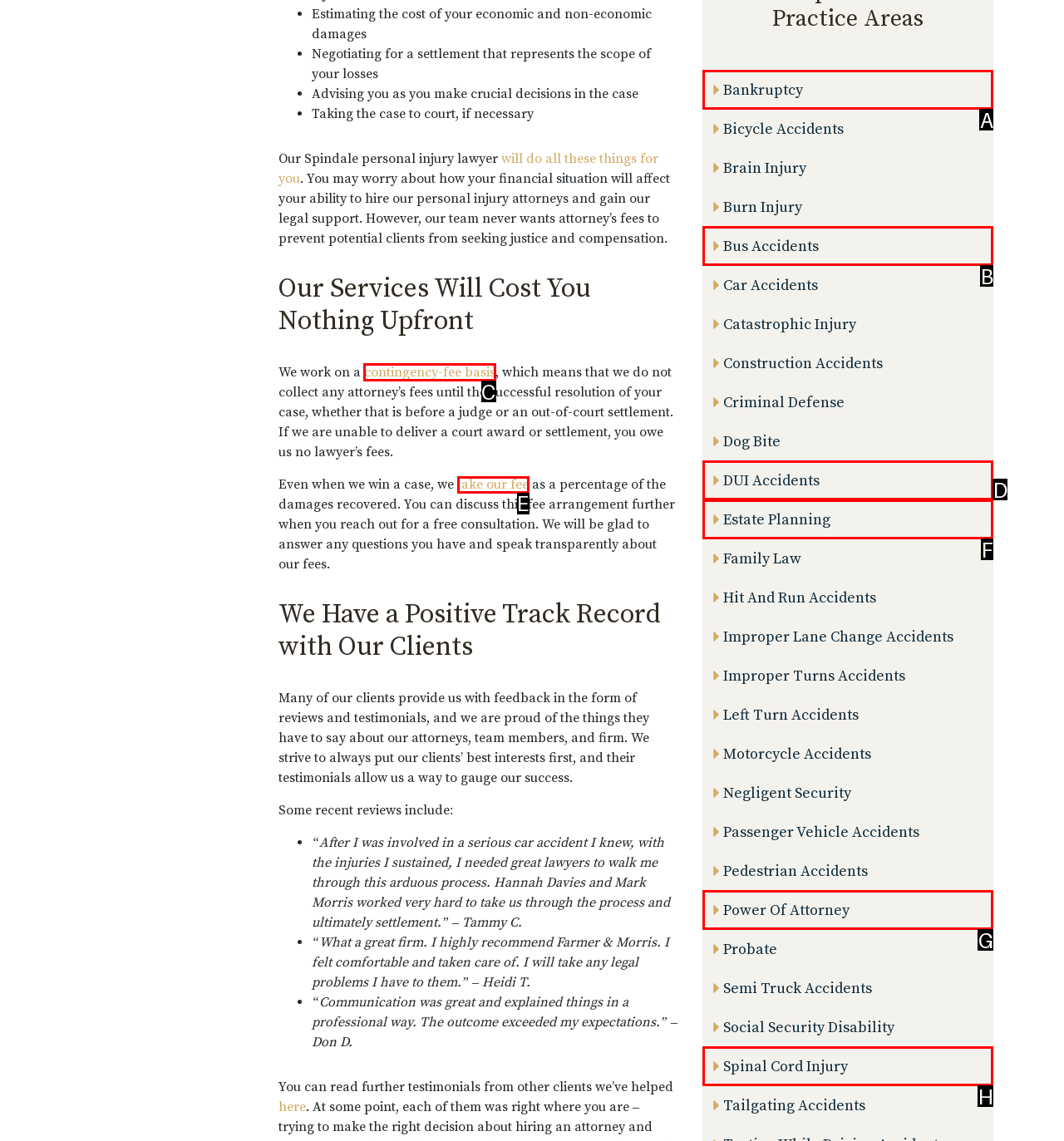Tell me the correct option to click for this task: Click on 'contingency-fee basis'
Write down the option's letter from the given choices.

C